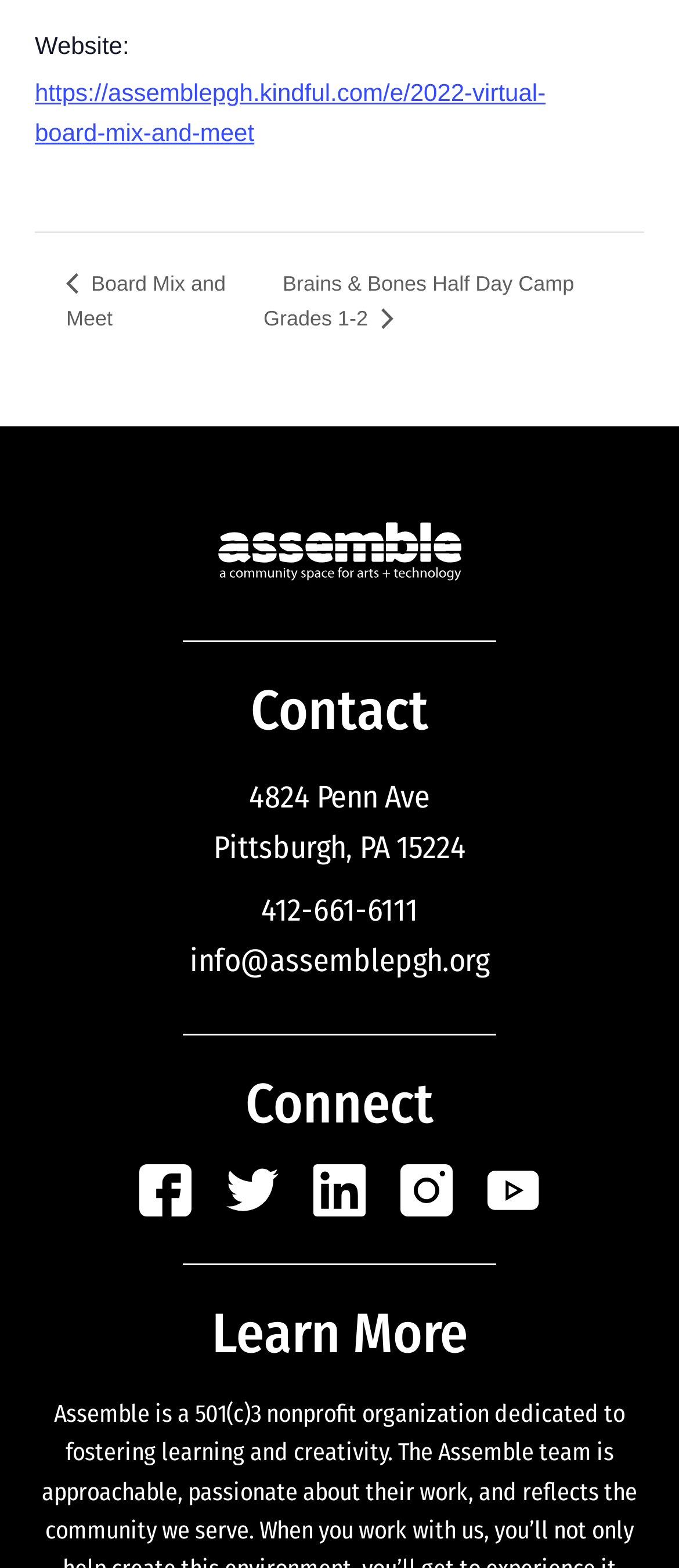Please find the bounding box coordinates of the clickable region needed to complete the following instruction: "Click the link to the 2022 Virtual Board Mix and Meet event". The bounding box coordinates must consist of four float numbers between 0 and 1, i.e., [left, top, right, bottom].

[0.051, 0.05, 0.804, 0.093]